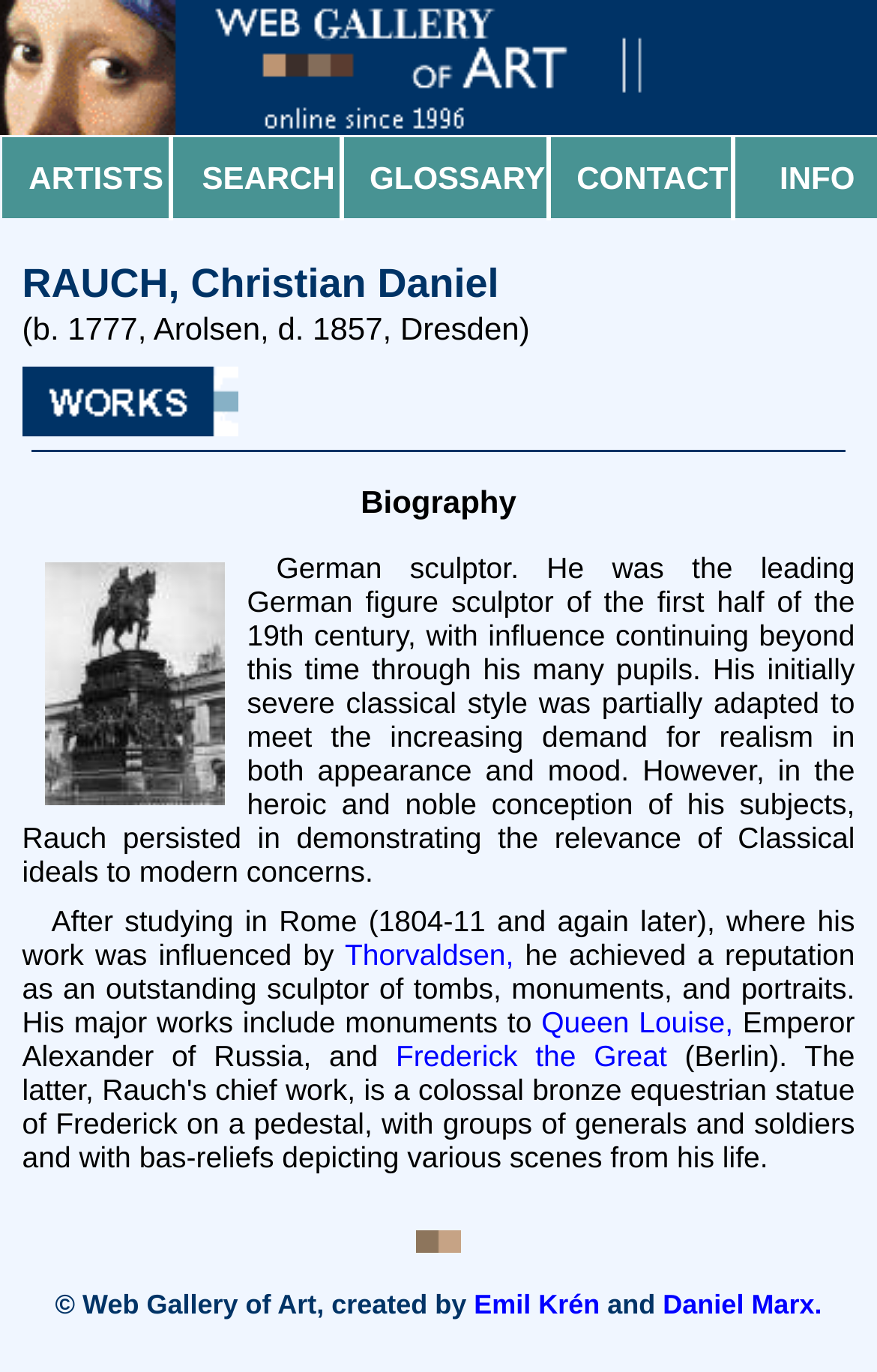What is the name of the queen mentioned in the biography?
Please provide a comprehensive and detailed answer to the question.

I found the answer by reading the biography, which mentions that Rauch created monuments to Queen Louise, among others.